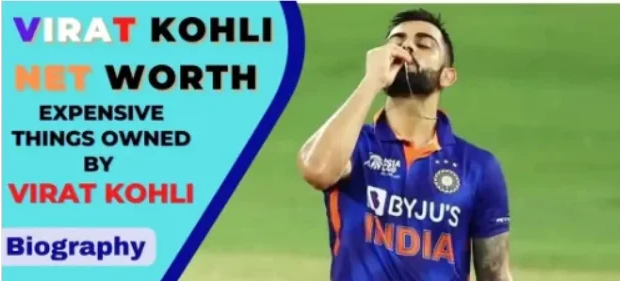Respond with a single word or phrase:
What is the color of the background in the image?

Blue and white